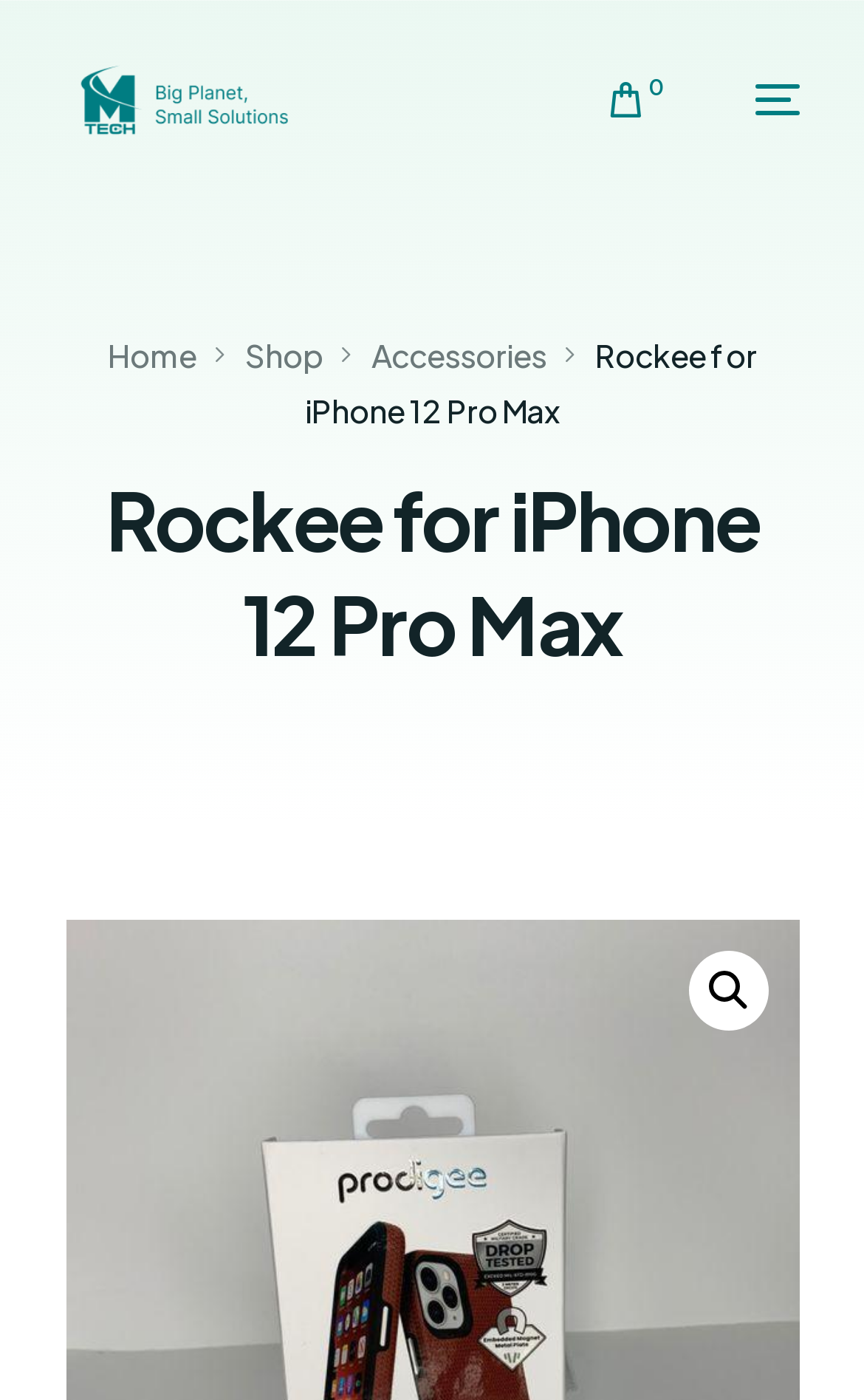Provide your answer to the question using just one word or phrase: How many links are there in the top navigation menu?

4